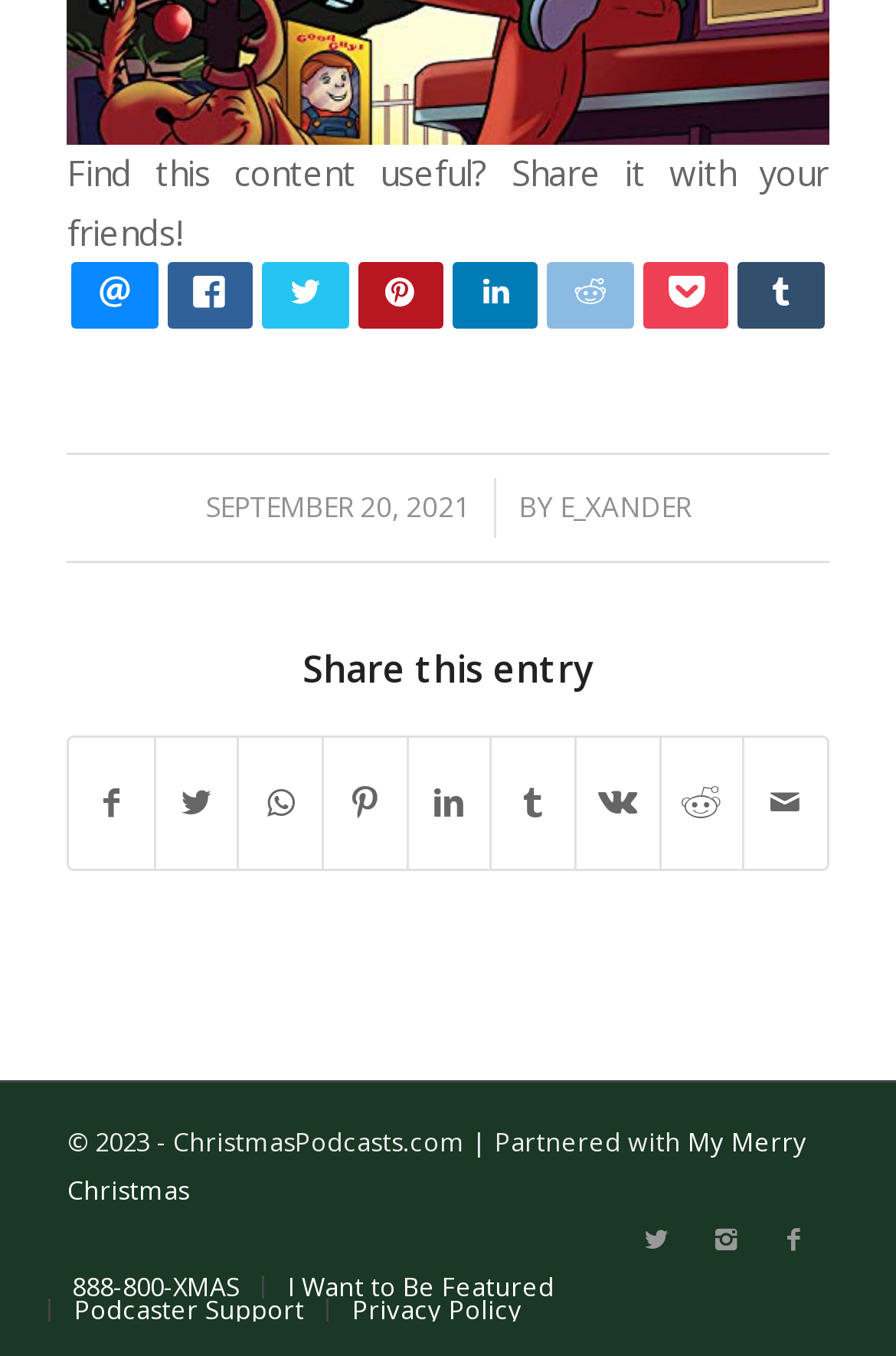Locate the bounding box coordinates of the segment that needs to be clicked to meet this instruction: "Call 888-800-XMAS".

[0.08, 0.935, 0.267, 0.96]